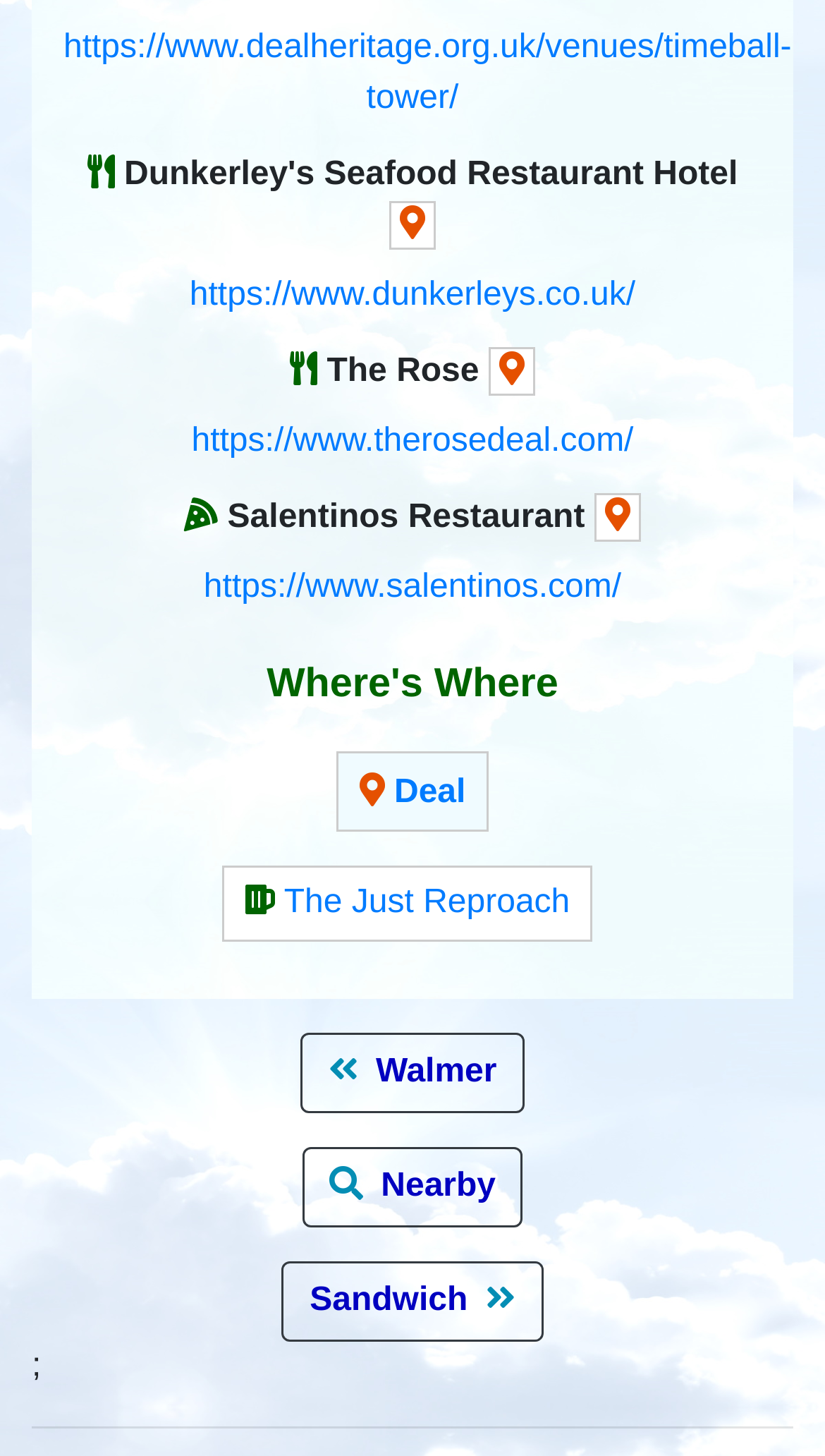Provide a single word or phrase to answer the given question: 
What is the name of the first venue?

Timeball Tower